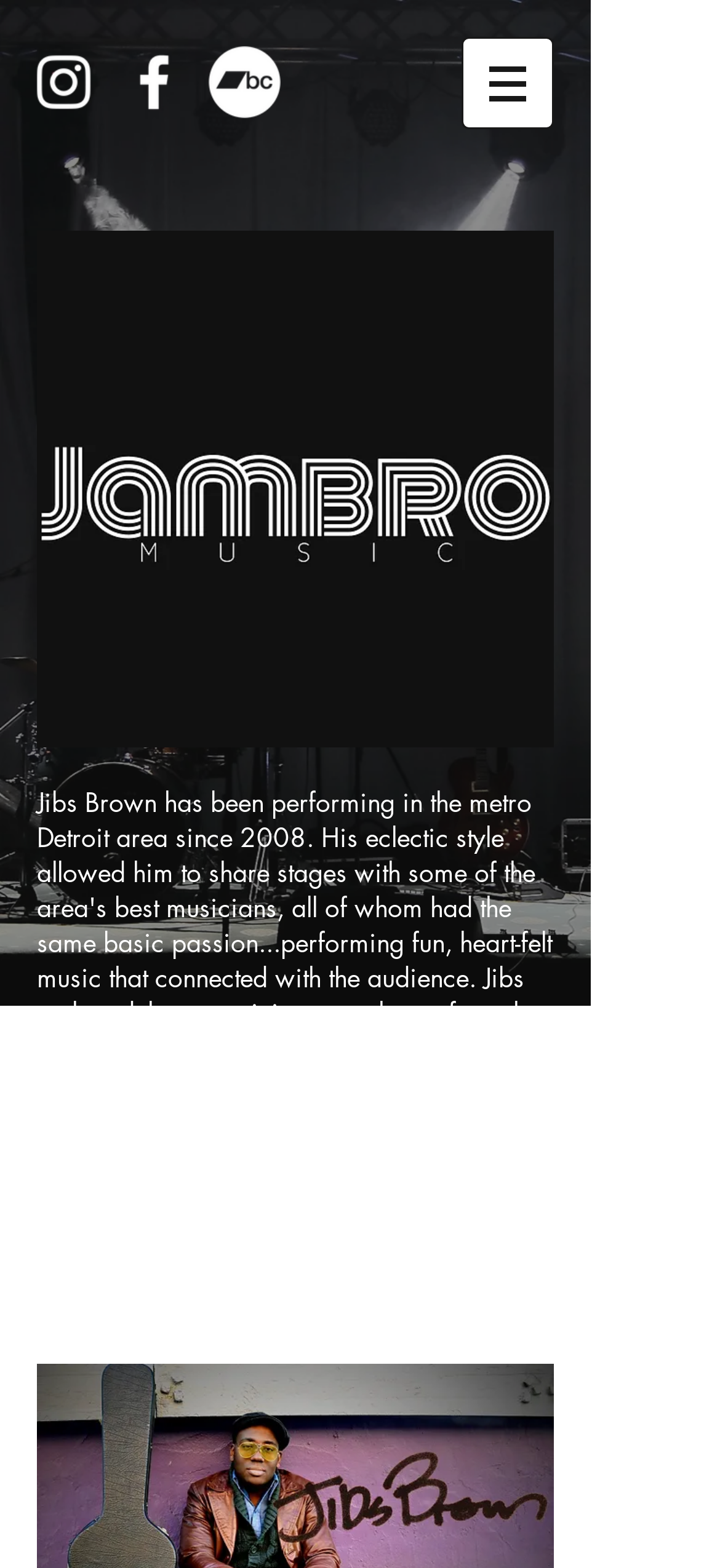Please give a succinct answer using a single word or phrase:
What is the heartfelt passion that the Jambros bring to every event?

The same heartfelt passion